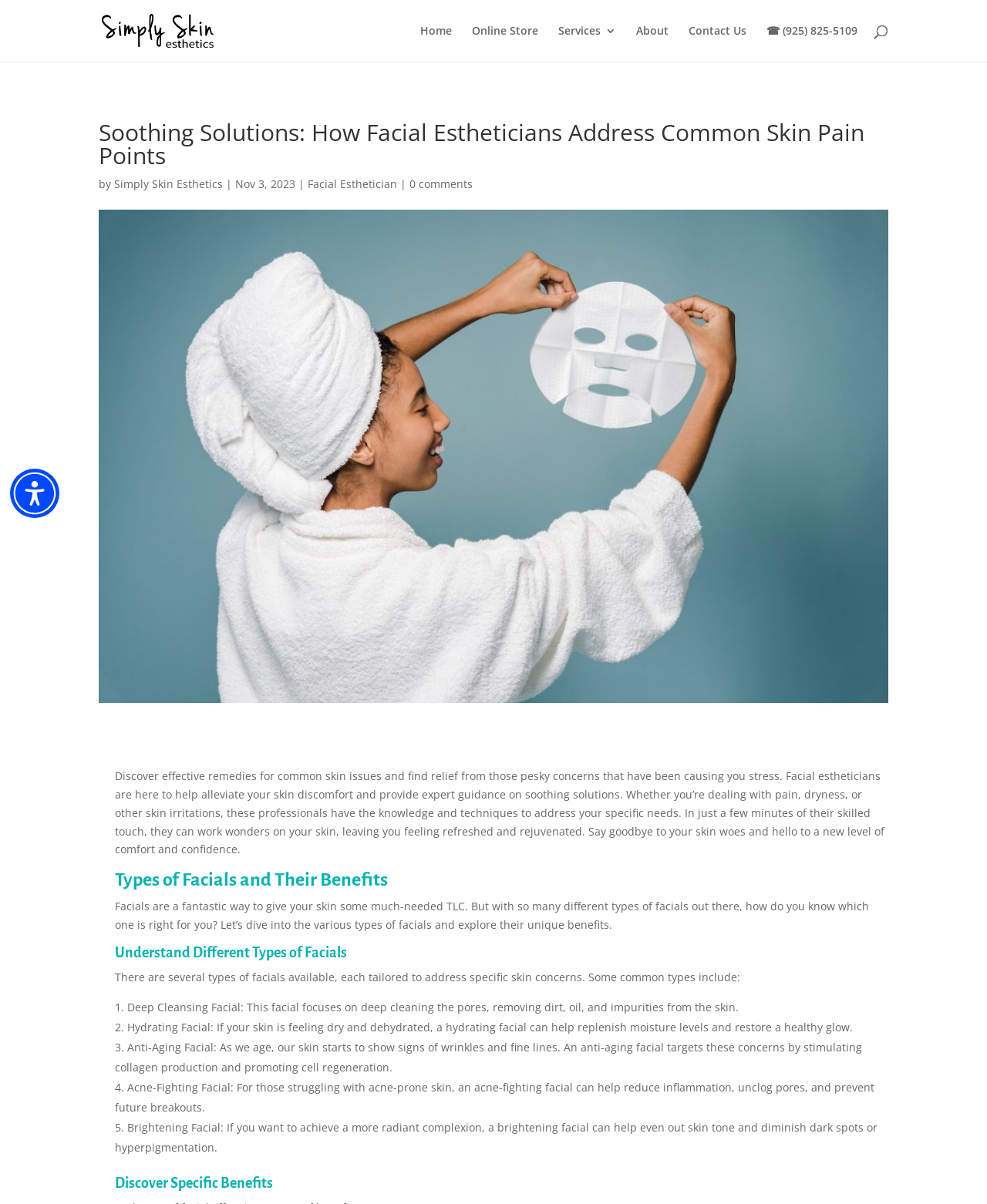Identify and provide the main heading of the webpage.

Soothing Solutions: How Facial Estheticians Address Common Skin Pain Points